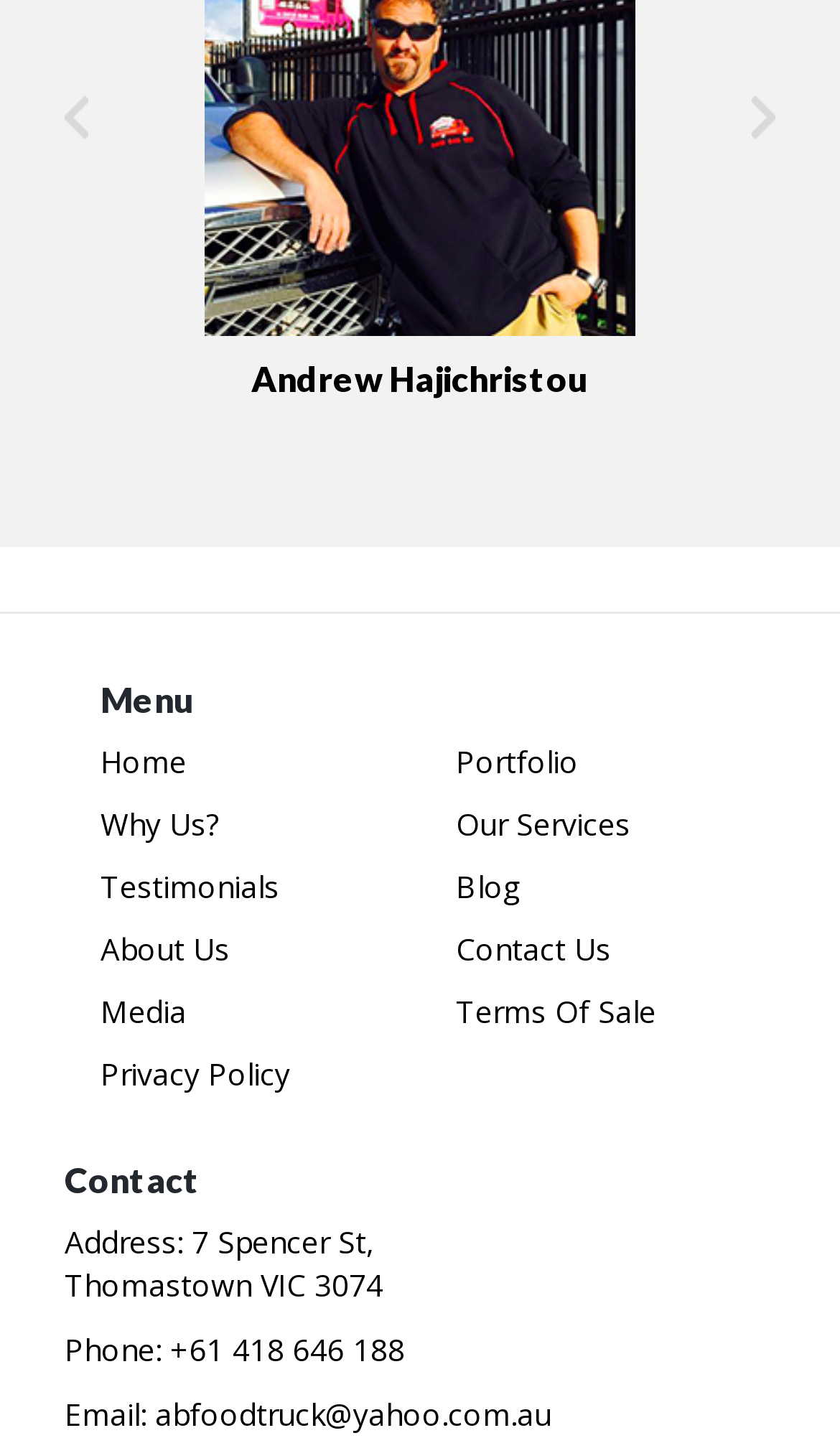Please give a succinct answer to the question in one word or phrase:
What is the phone number on the webpage?

+61 418 646 188